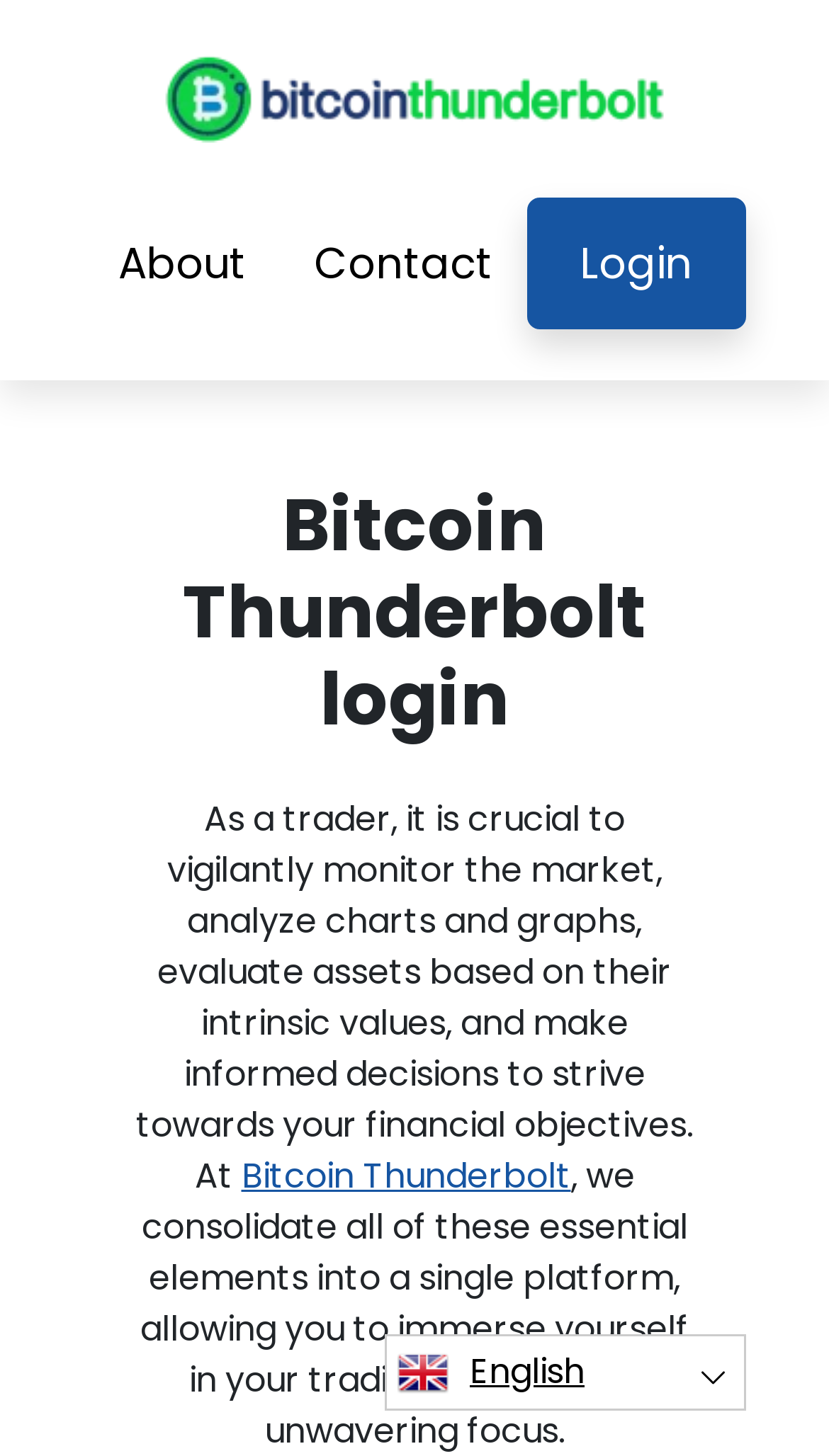What is the focus of the trader's journey on Bitcoin Thunderbolt?
Please provide a single word or phrase as your answer based on the image.

Unwavering focus